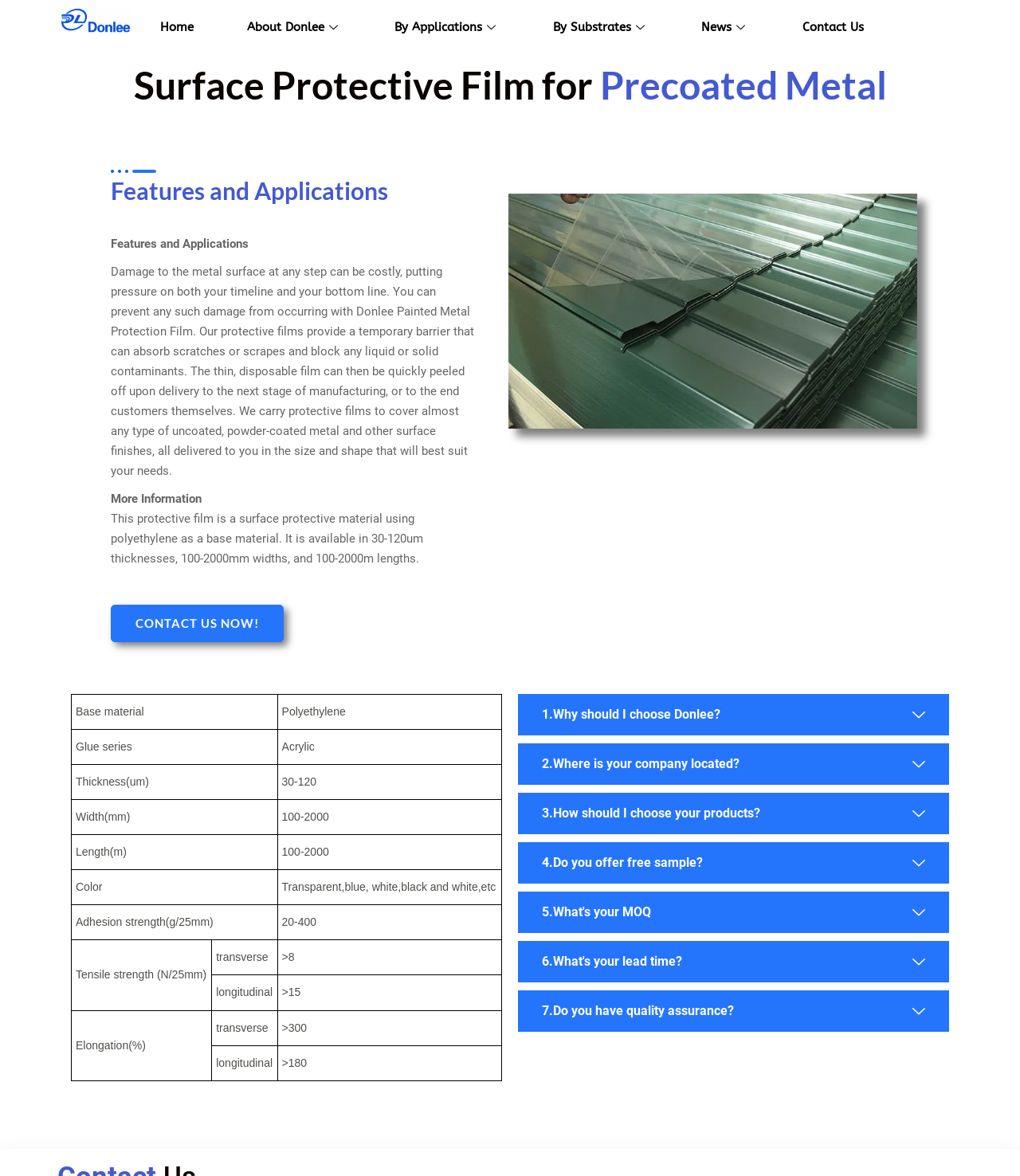What is the purpose of Donlee Painted Metal Protection Film?
From the screenshot, supply a one-word or short-phrase answer.

Prevent damage to metal surface